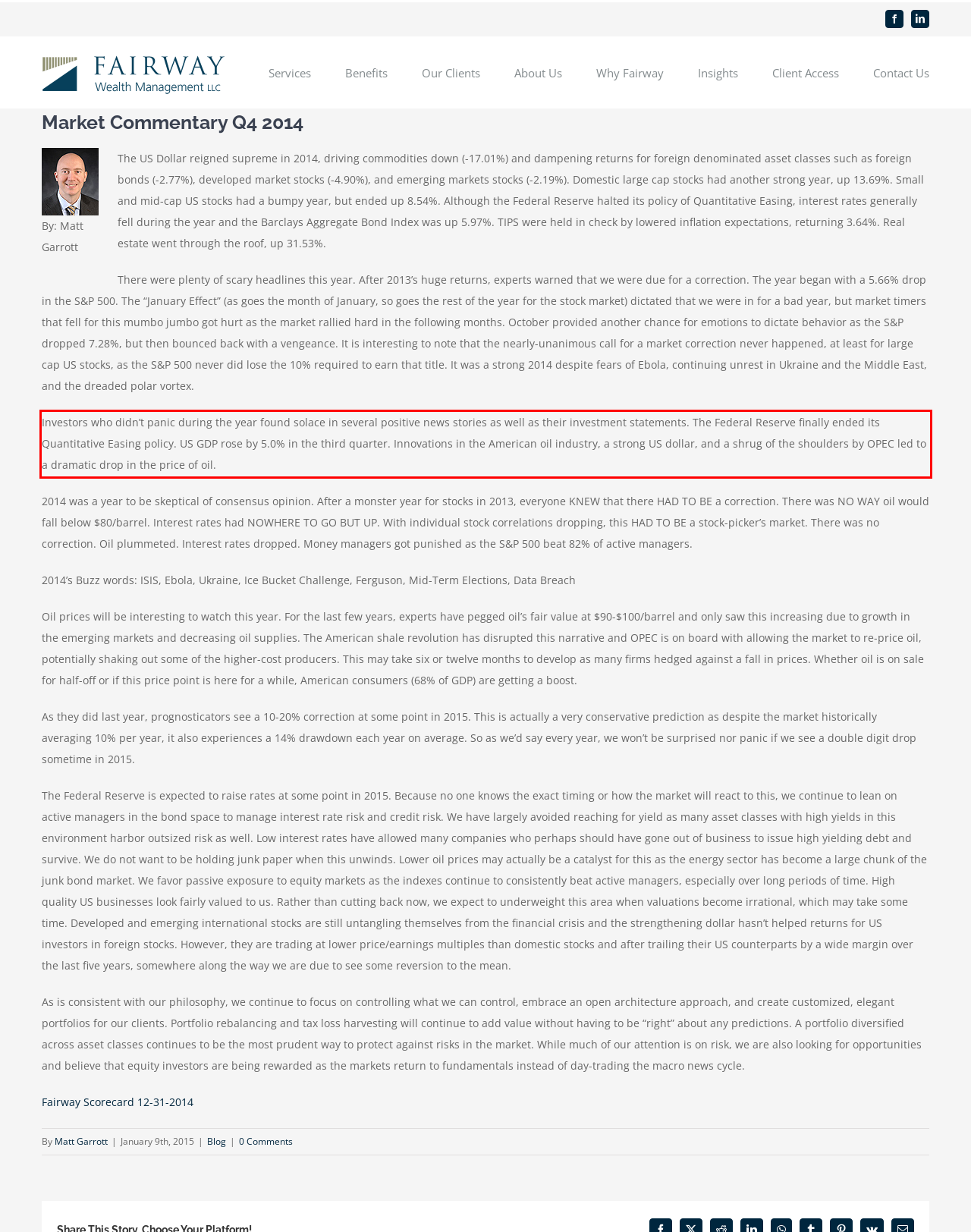Review the webpage screenshot provided, and perform OCR to extract the text from the red bounding box.

Investors who didn’t panic during the year found solace in several positive news stories as well as their investment statements. The Federal Reserve finally ended its Quantitative Easing policy. US GDP rose by 5.0% in the third quarter. Innovations in the American oil industry, a strong US dollar, and a shrug of the shoulders by OPEC led to a dramatic drop in the price of oil.